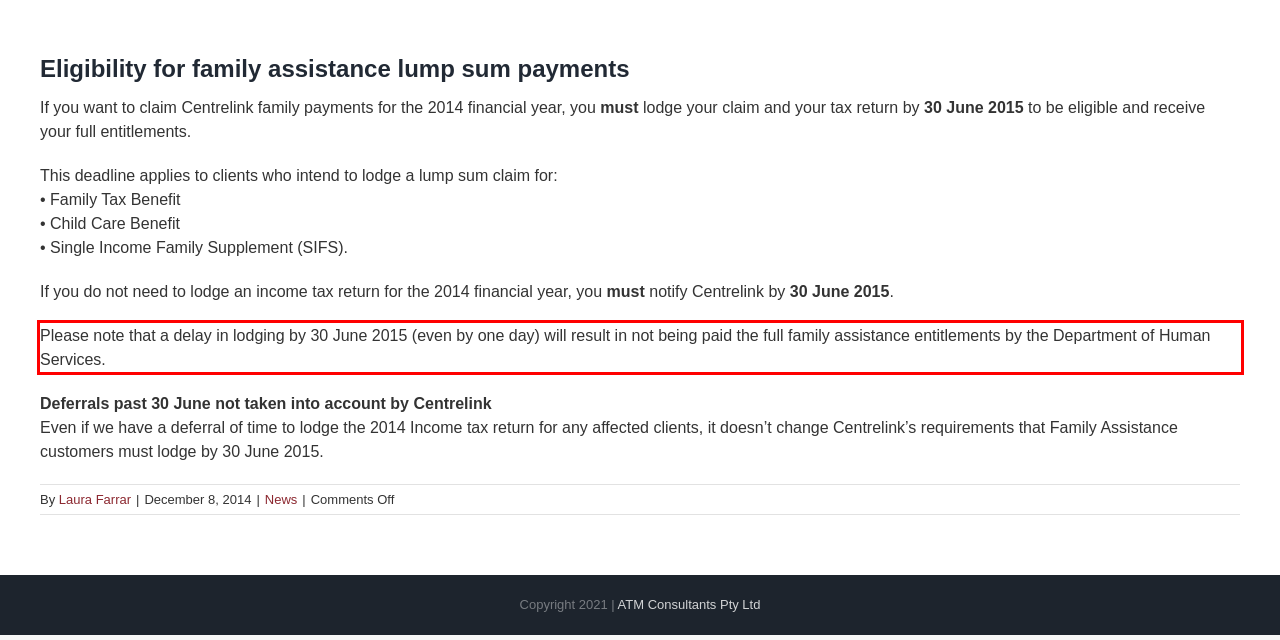You have a webpage screenshot with a red rectangle surrounding a UI element. Extract the text content from within this red bounding box.

Please note that a delay in lodging by 30 June 2015 (even by one day) will result in not being paid the full family assistance entitlements by the Department of Human Services.